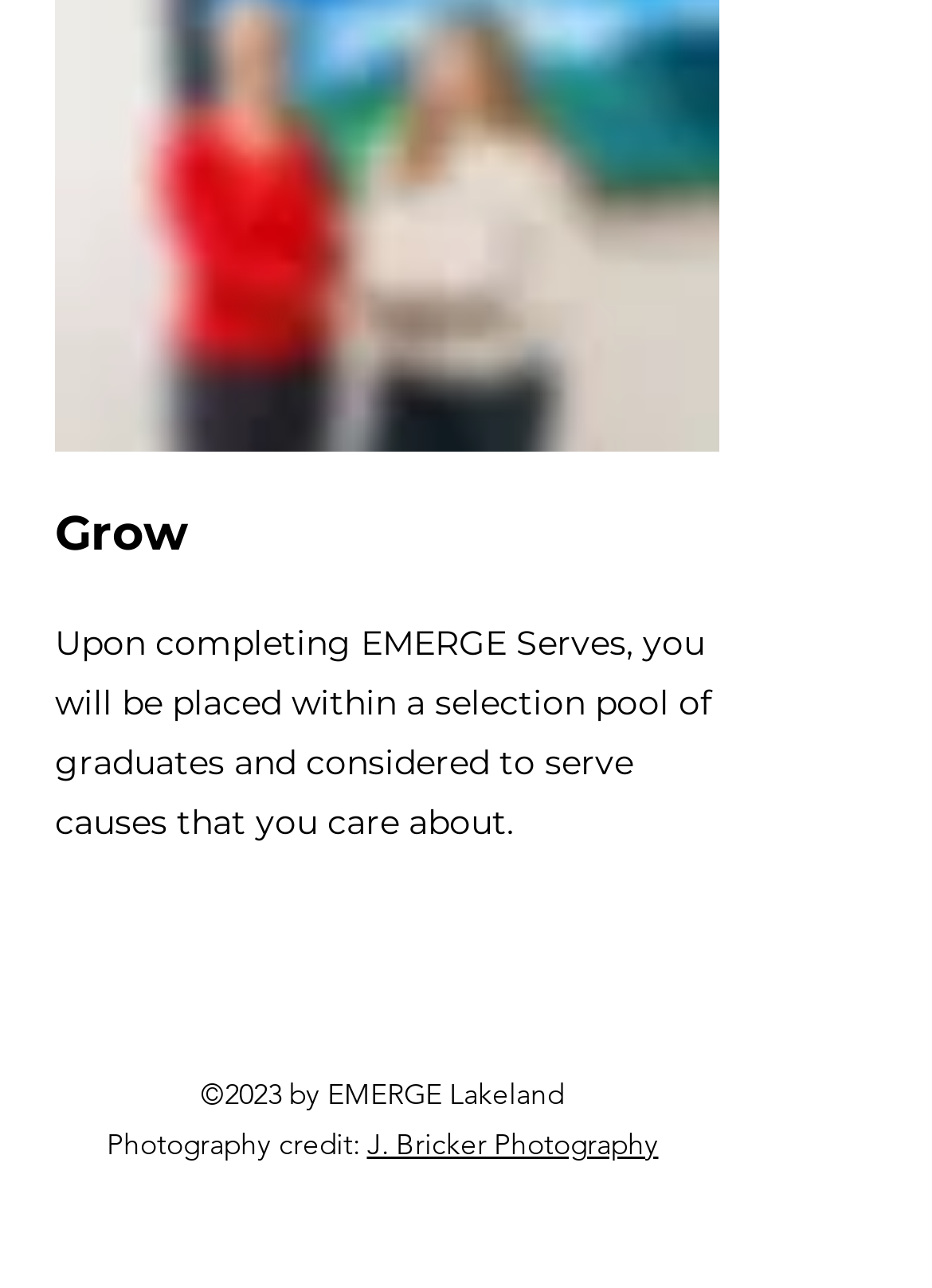Give a succinct answer to this question in a single word or phrase: 
What is the purpose of EMERGE Serves?

To serve causes you care about